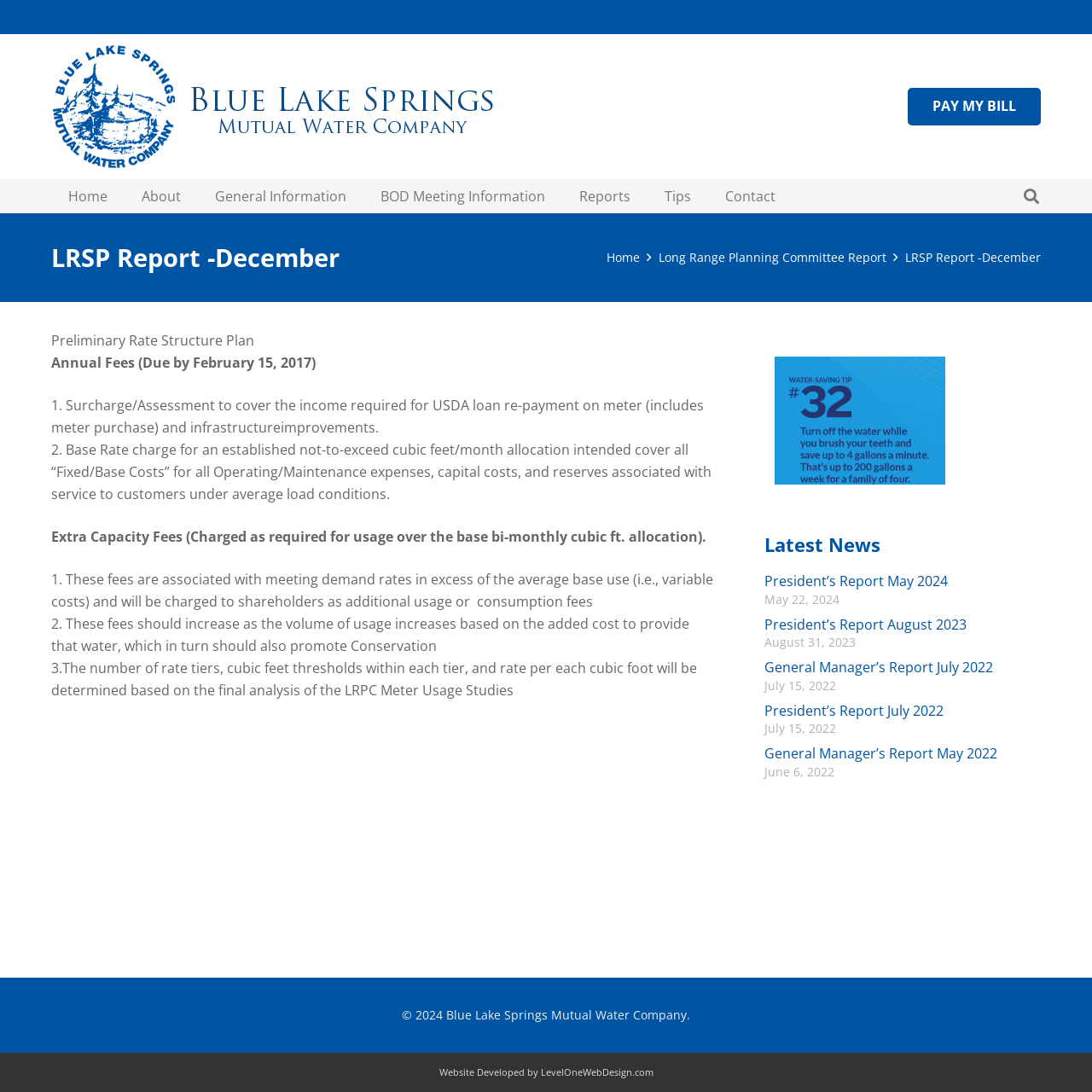Locate the bounding box coordinates of the element I should click to achieve the following instruction: "Visit the 'Website Developed by LevelOneWebDesign.com'".

[0.402, 0.976, 0.598, 0.988]